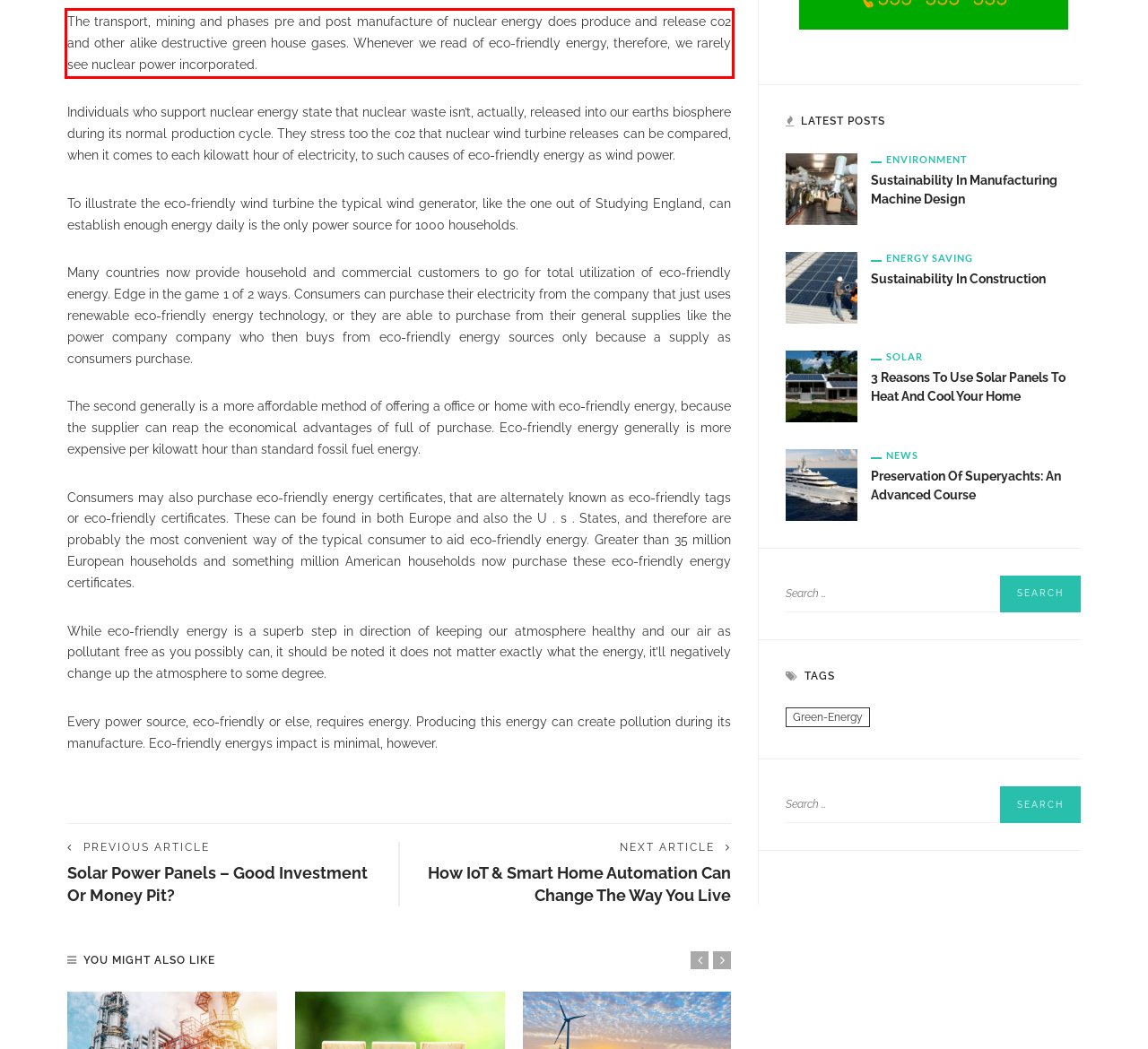Analyze the screenshot of the webpage and extract the text from the UI element that is inside the red bounding box.

The transport, mining and phases pre and post manufacture of nuclear energy does produce and release co2 and other alike destructive green house gases. Whenever we read of eco-friendly energy, therefore, we rarely see nuclear power incorporated.